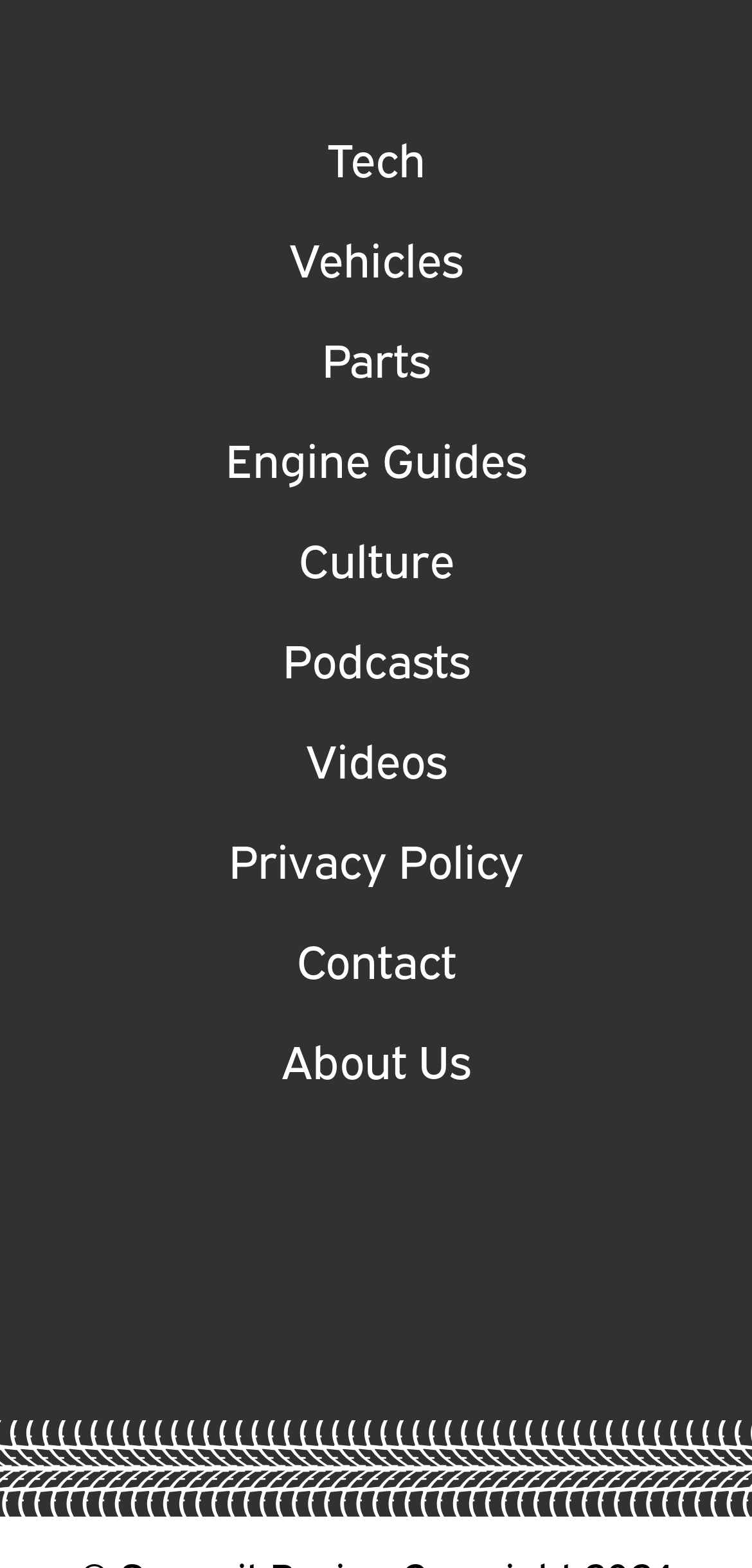Please identify the bounding box coordinates of the clickable area that will allow you to execute the instruction: "Explore Engine Guides".

[0.3, 0.271, 0.7, 0.315]